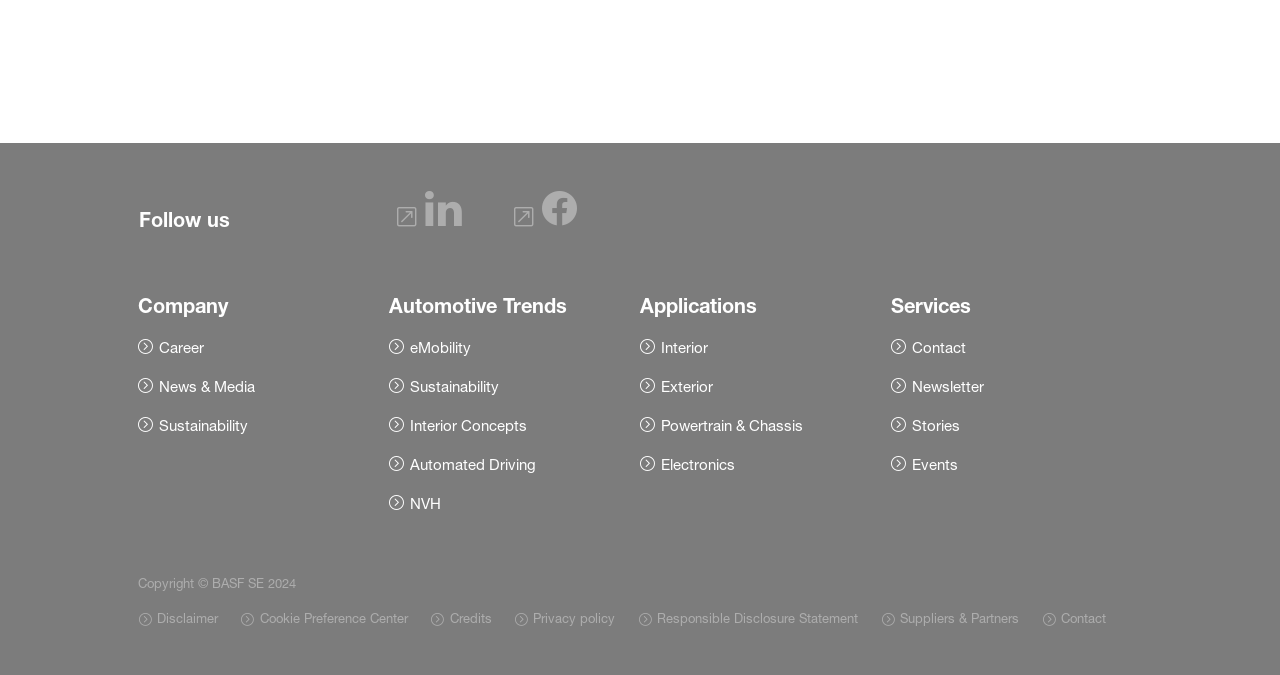Could you provide the bounding box coordinates for the portion of the screen to click to complete this instruction: "Contact us"?

[0.696, 0.498, 0.755, 0.532]